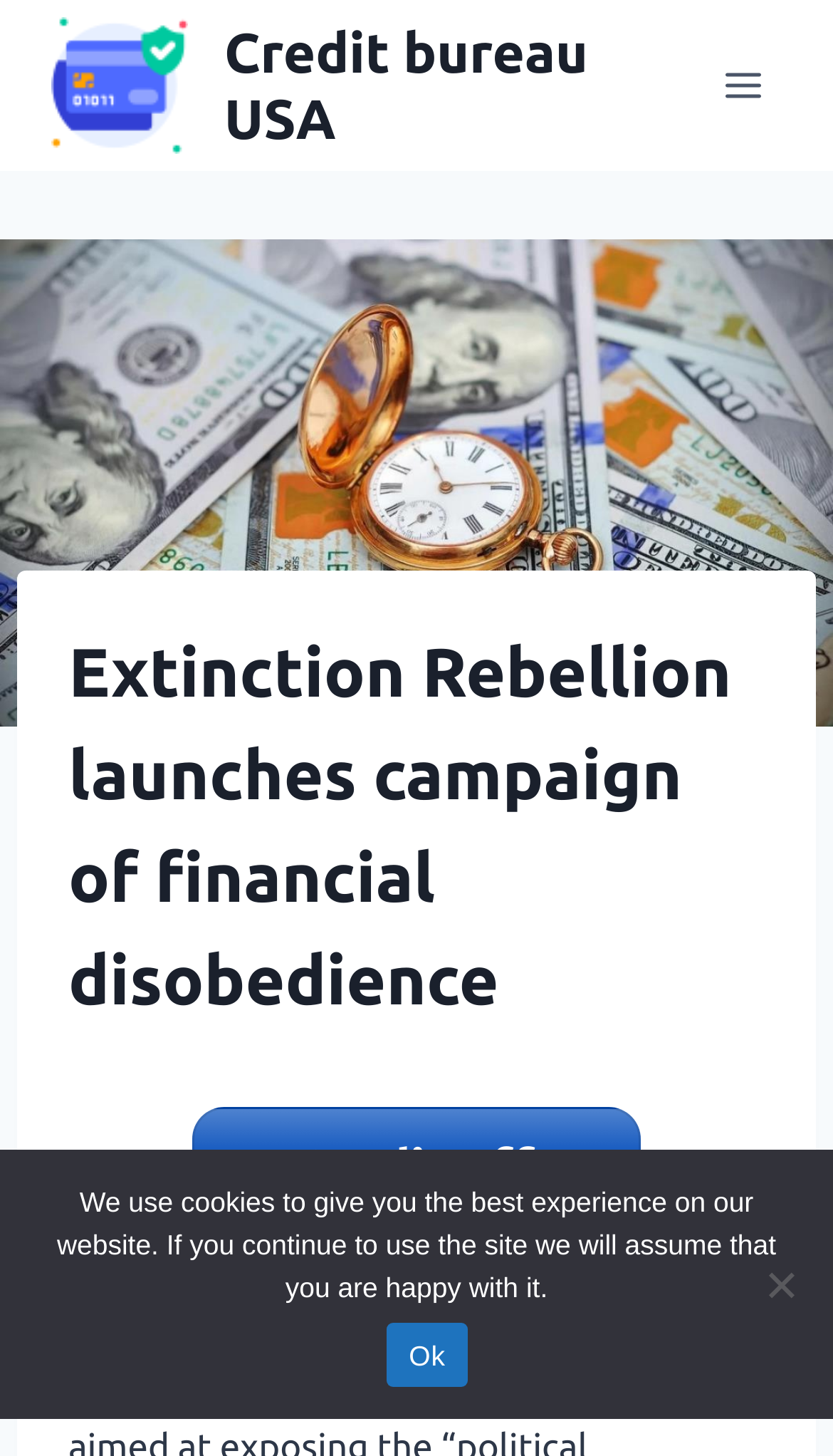Use a single word or phrase to answer the following:
What is the image associated with?

Credit bureau USA